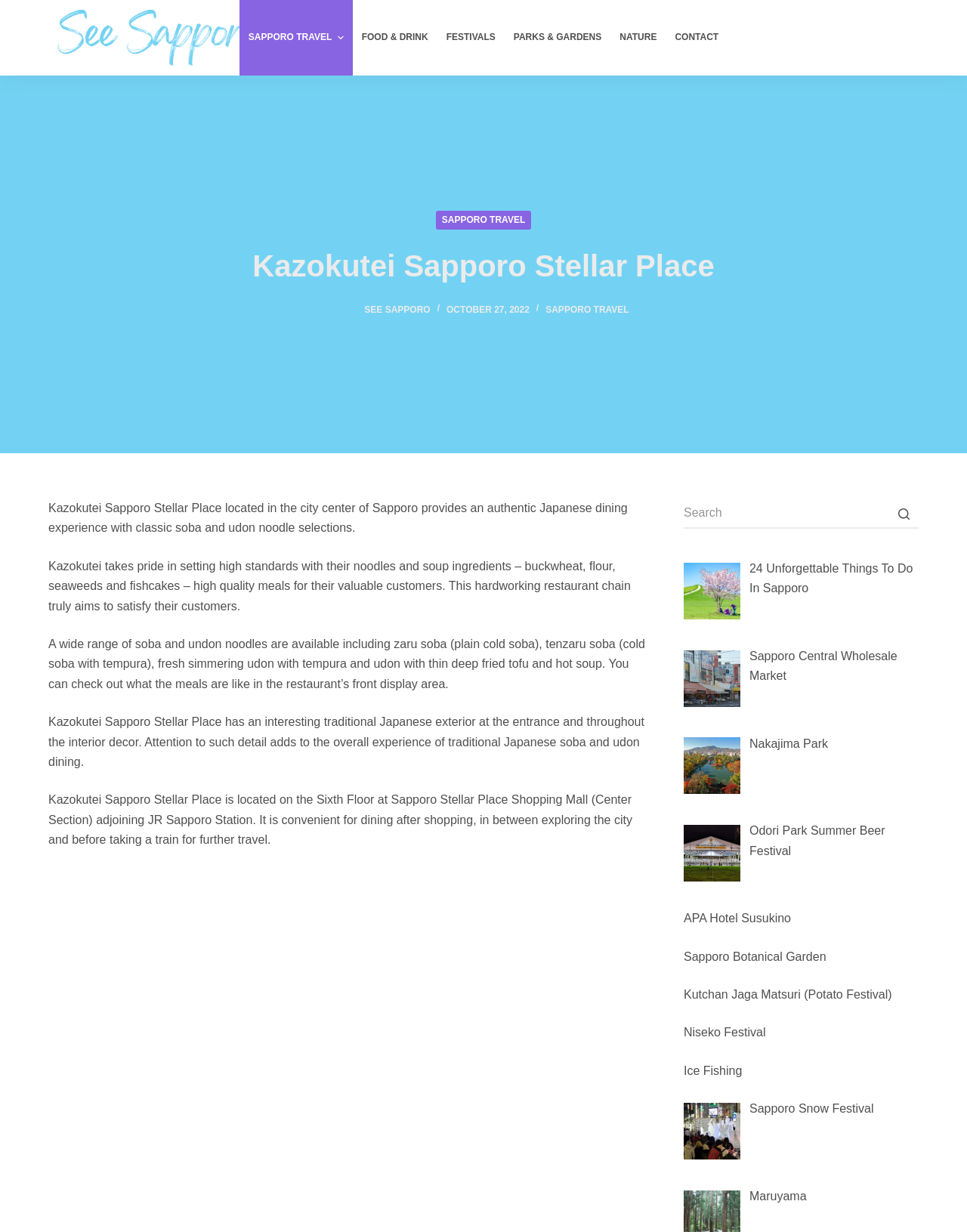Based on the provided description, "Contact", find the bounding box of the corresponding UI element in the screenshot.

[0.689, 0.0, 0.752, 0.061]